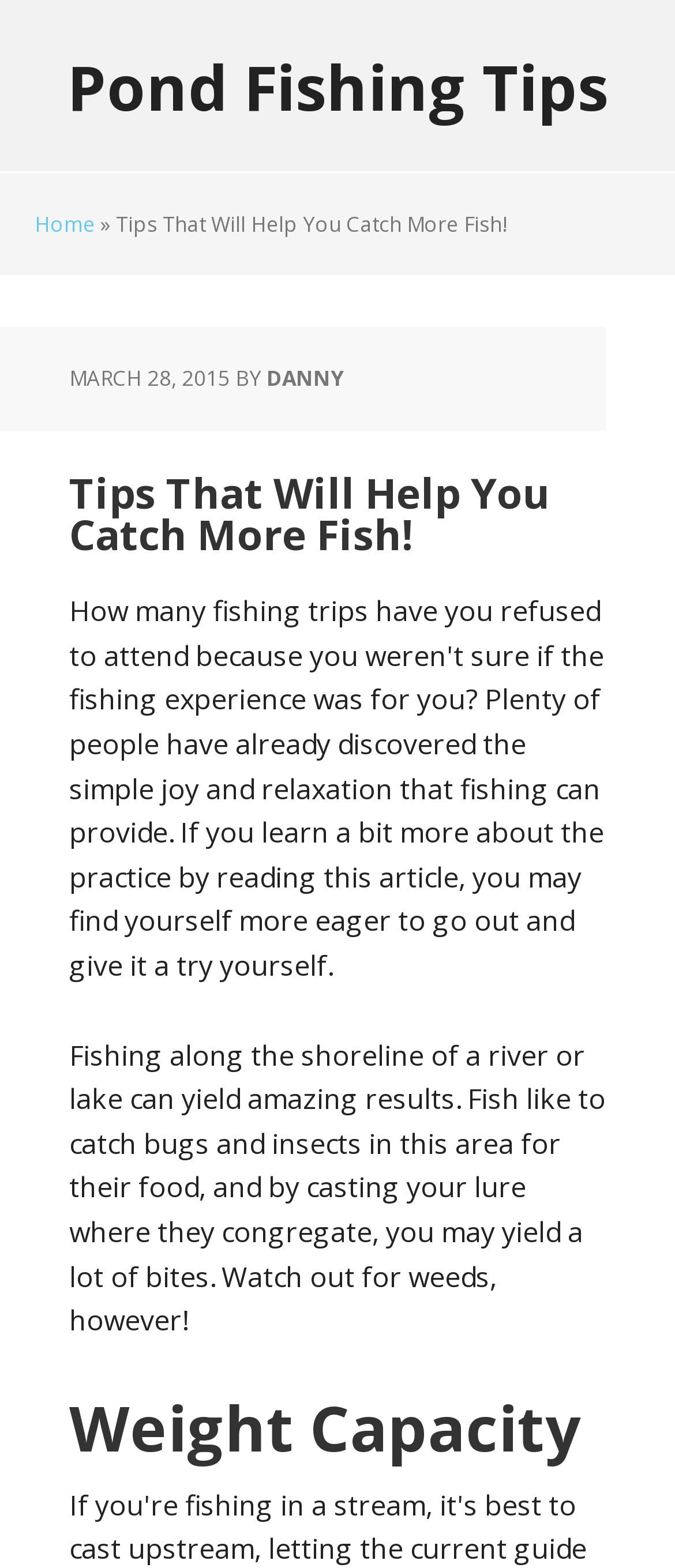What is the author of the article?
Using the visual information, answer the question in a single word or phrase.

DANNY